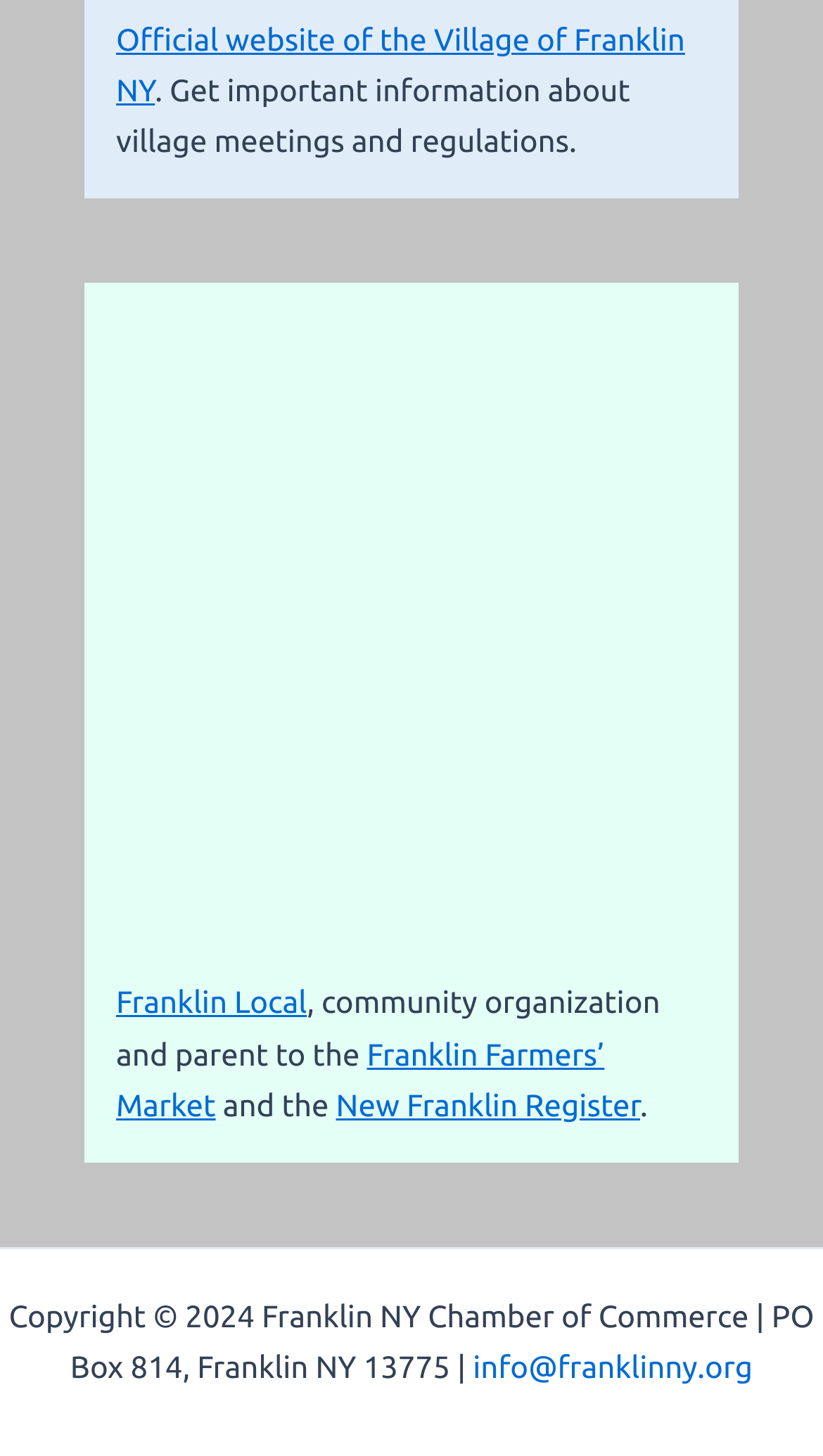What is the parent organization of the Franklin Local? Based on the image, give a response in one word or a short phrase.

Community organization